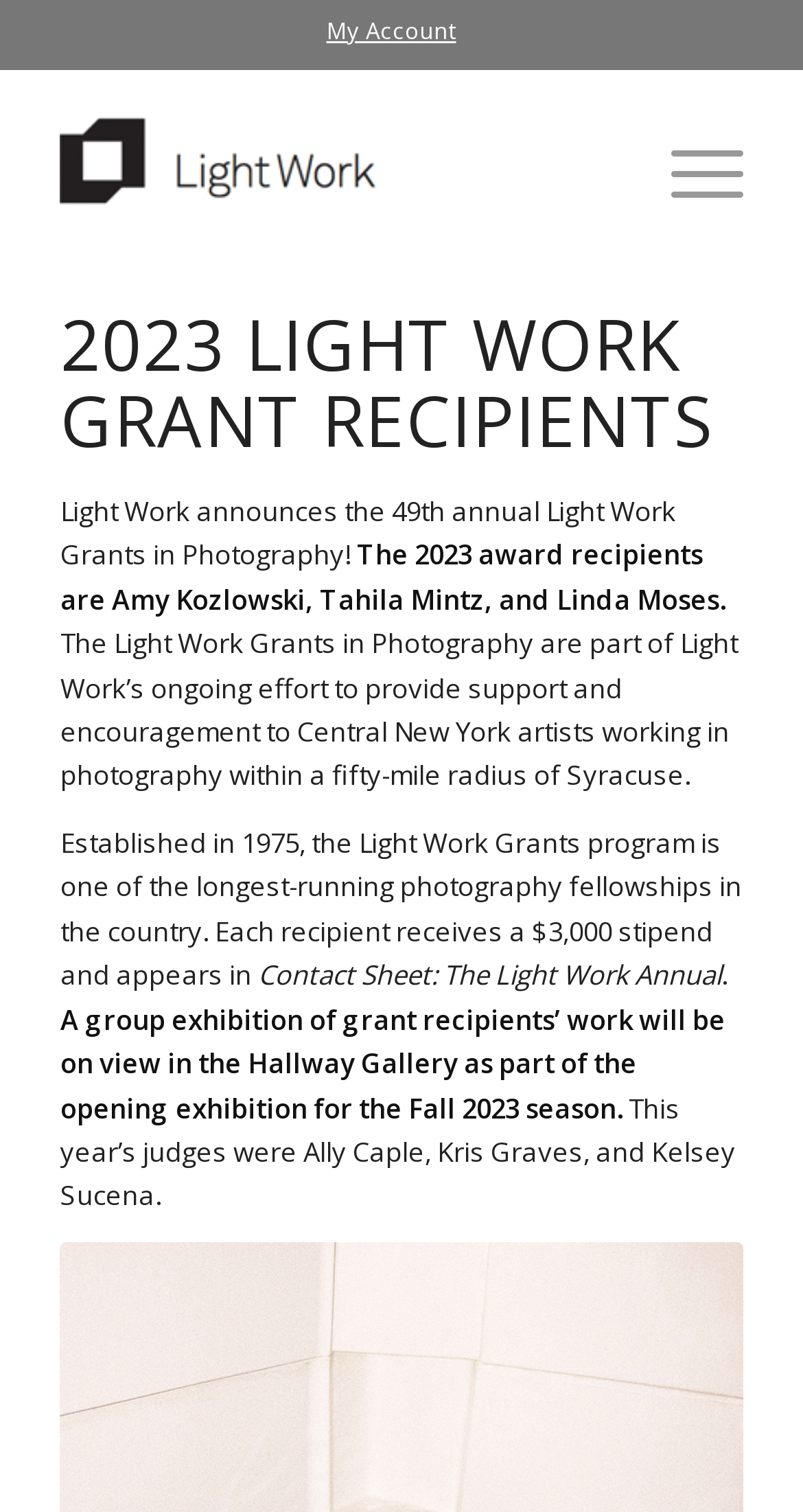Provide a thorough description of the webpage's content and layout.

The webpage is about Light Work's announcement of the 2023 grants in photography. At the top left, there is a vertical menu with a "My Account" option. Below it, there is a layout table with a "Light Work" link, accompanied by an image of the same name. On the top right, there is a "Menu" option.

The main content of the webpage starts with a heading "2023 LIGHT WORK GRANT RECIPIENTS" followed by a paragraph announcing the 49th annual Light Work Grants in Photography. Below it, there are three paragraphs describing the award recipients, the purpose of the grants, and the history of the program.

Further down, there is a mention of the publication "Contact Sheet: The Light Work Annual" and a brief description of an upcoming group exhibition of grant recipients' work in the Hallway Gallery. The webpage concludes with a statement about the judges for this year's grants.